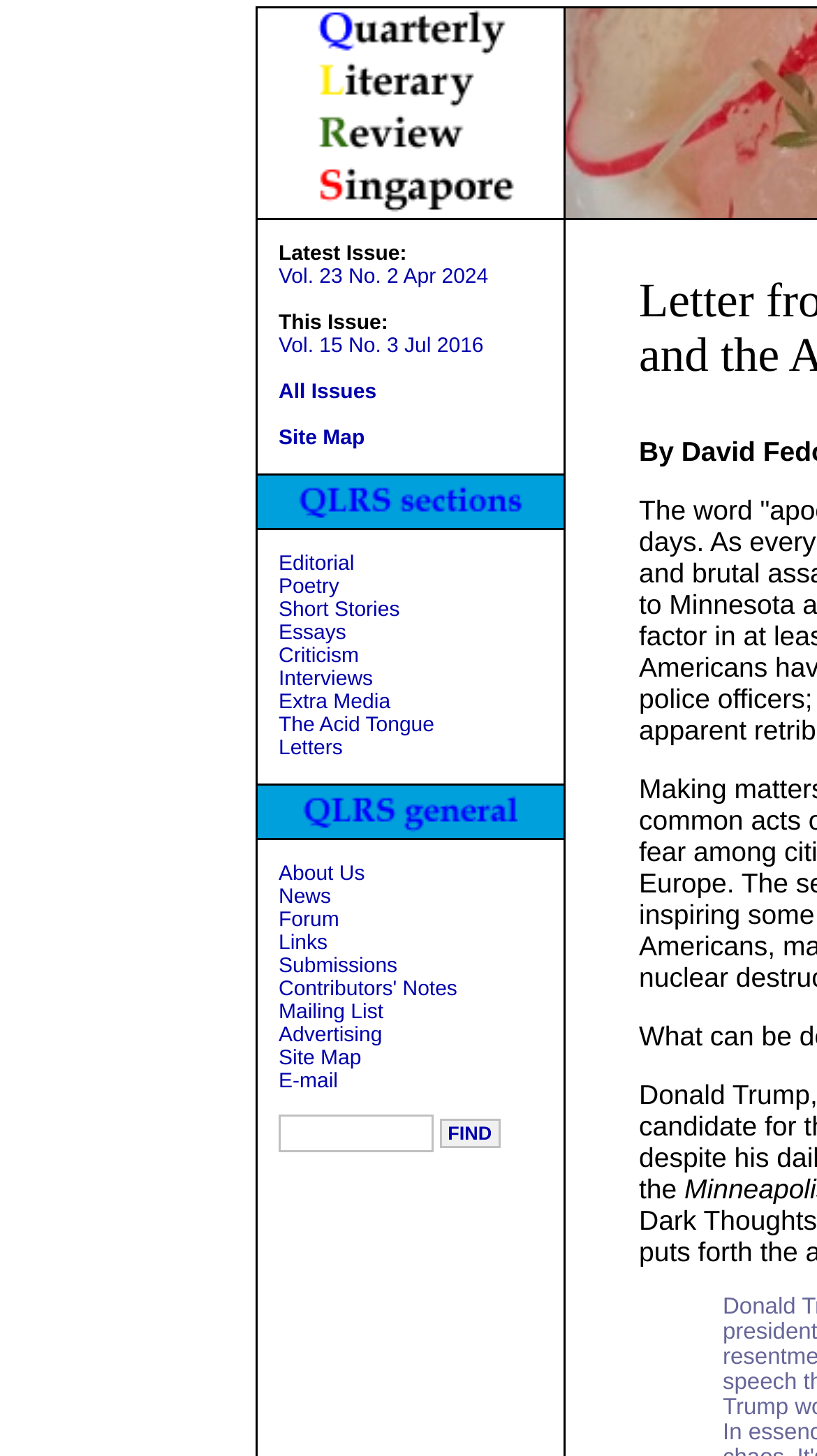What type of content can be found in the literary review?
Using the image, provide a concise answer in one word or a short phrase.

Editorial, Poetry, Short Stories, Essays, etc.